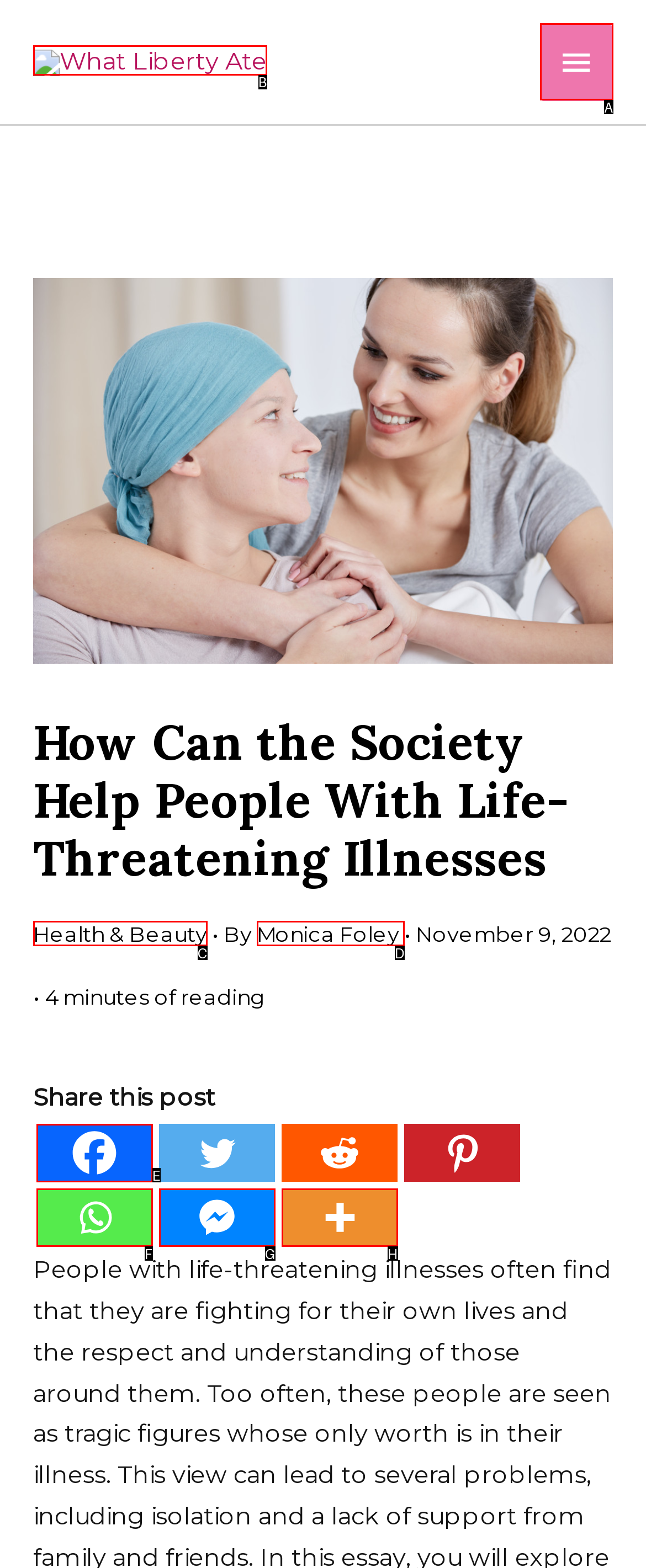Tell me the letter of the UI element to click in order to accomplish the following task: Expand the main menu
Answer with the letter of the chosen option from the given choices directly.

A